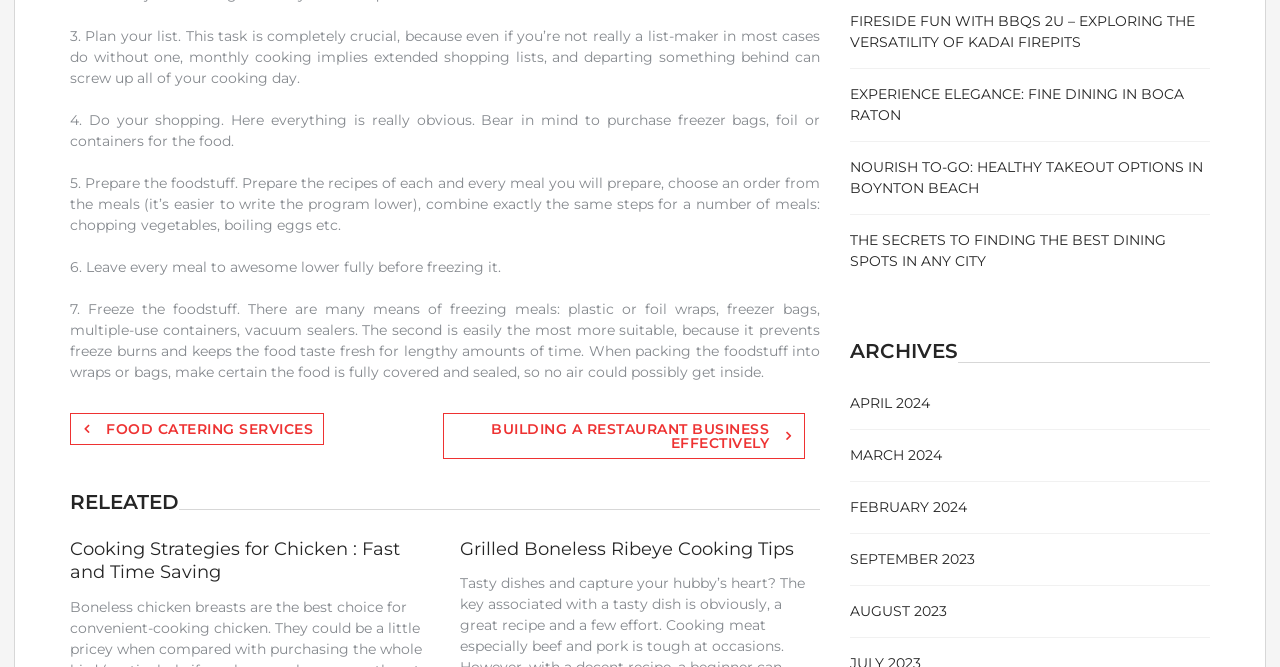Please identify the coordinates of the bounding box for the clickable region that will accomplish this instruction: "Visit 'NOURISH TO-GO: HEALTHY TAKEOUT OPTIONS IN BOYNTON BEACH'".

[0.664, 0.238, 0.94, 0.296]